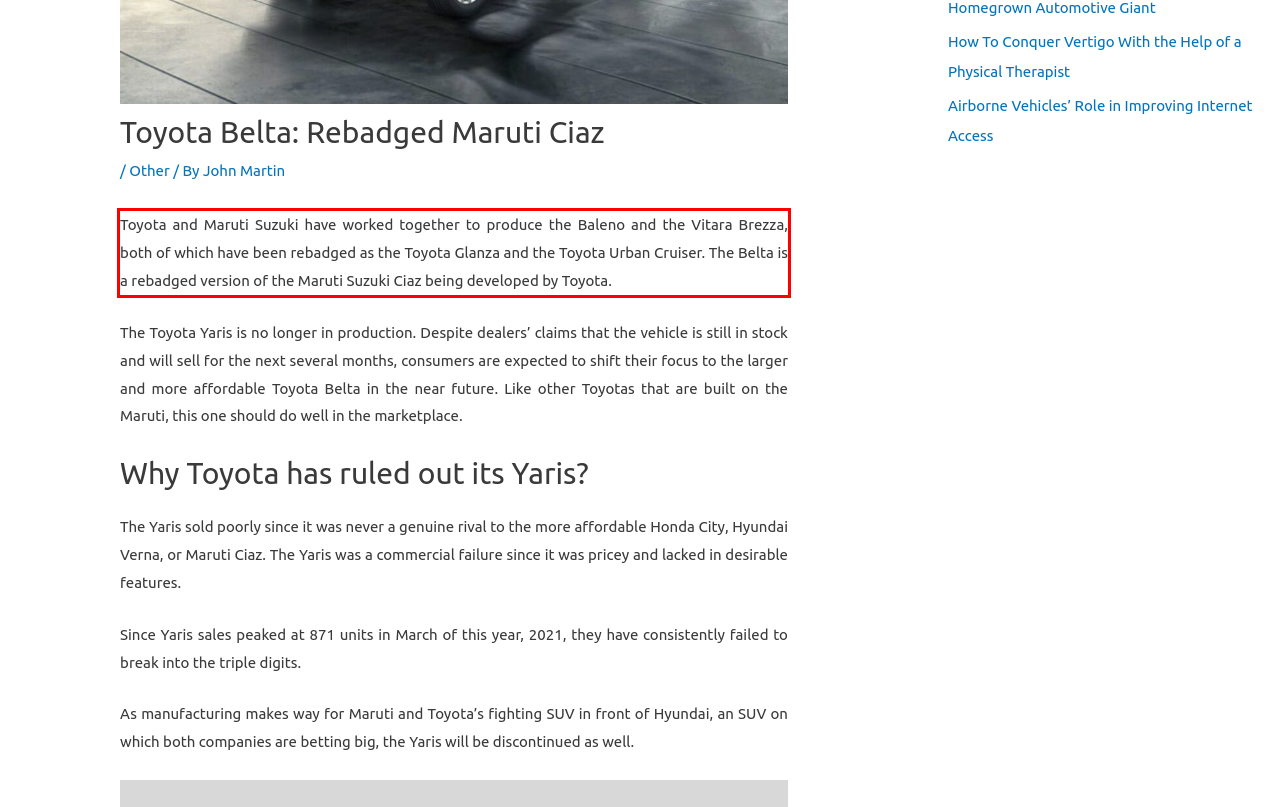Within the screenshot of the webpage, locate the red bounding box and use OCR to identify and provide the text content inside it.

Toyota and Maruti Suzuki have worked together to produce the Baleno and the Vitara Brezza, both of which have been rebadged as the Toyota Glanza and the Toyota Urban Cruiser. The Belta is a rebadged version of the Maruti Suzuki Ciaz being developed by Toyota.